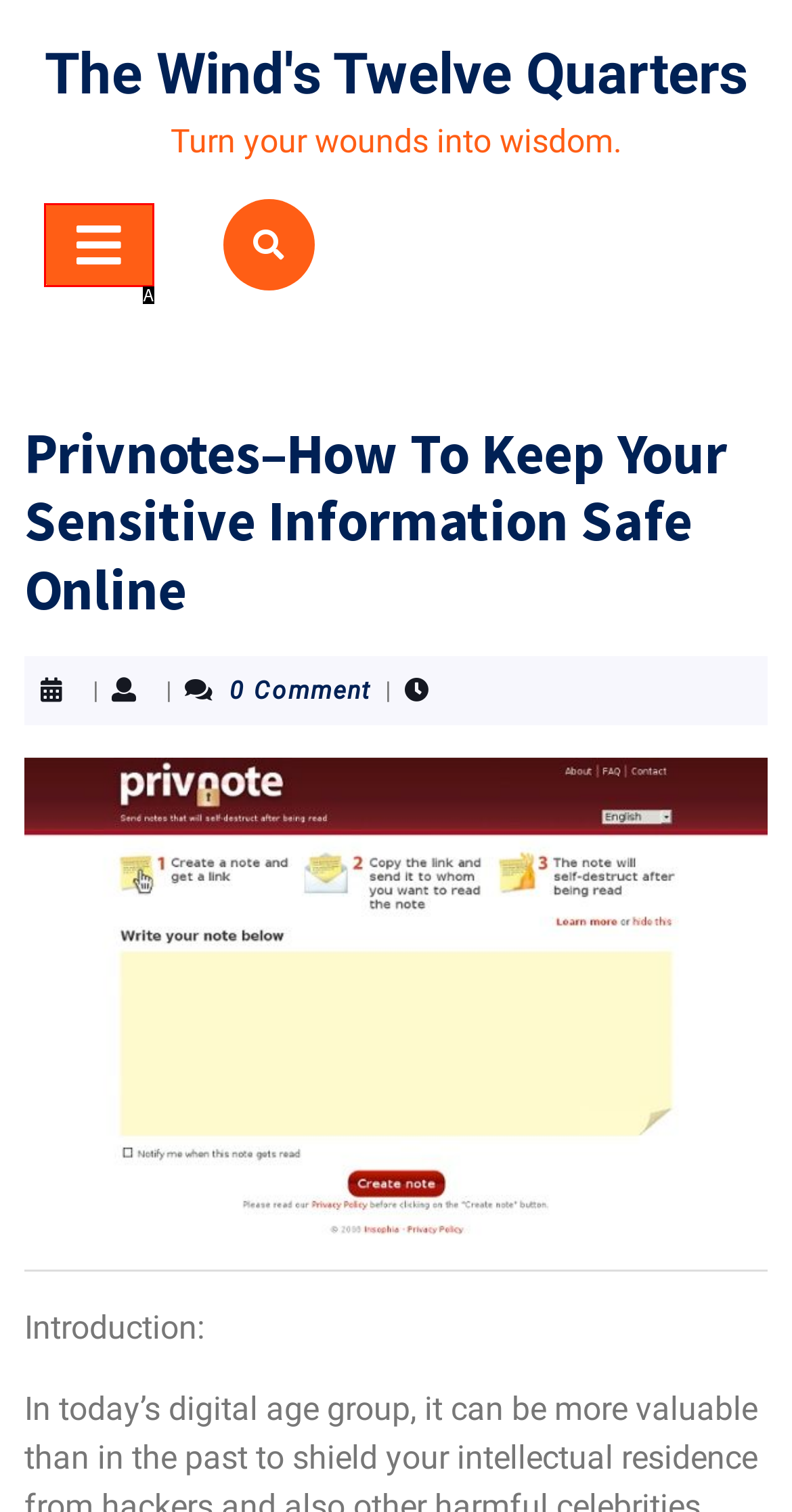Which option aligns with the description: Open Button? Respond by selecting the correct letter.

A